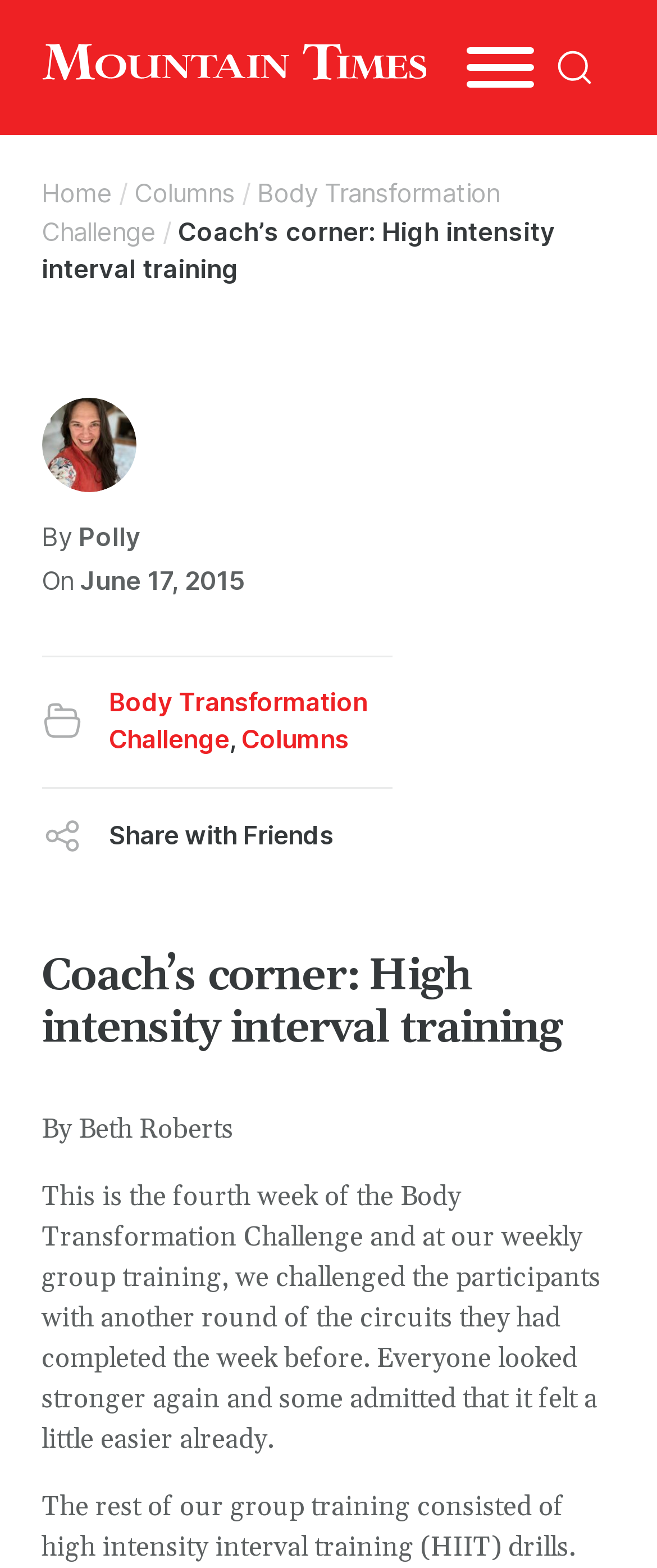Indicate the bounding box coordinates of the clickable region to achieve the following instruction: "Open menu."

[0.711, 0.03, 0.814, 0.056]